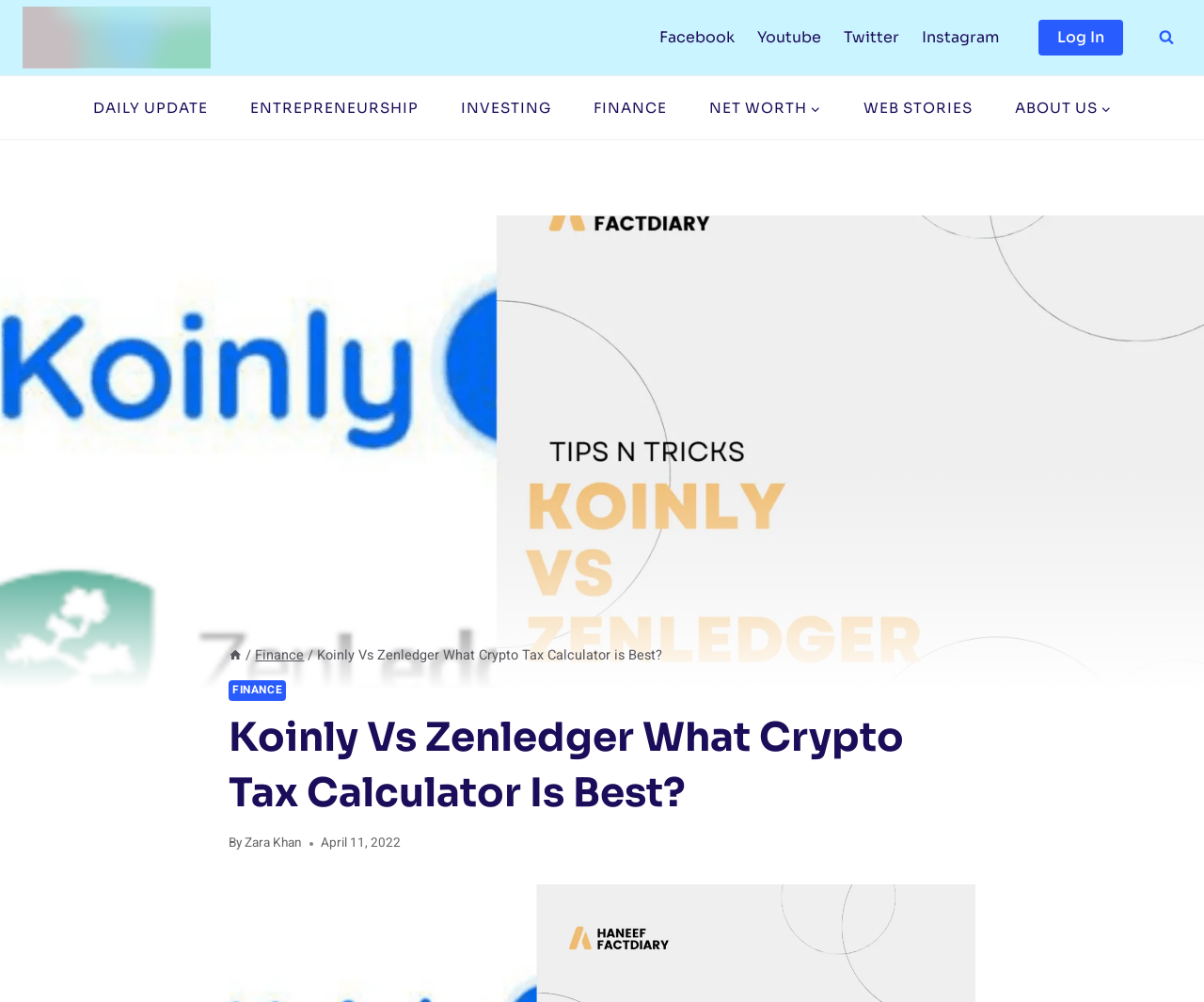Examine the image carefully and respond to the question with a detailed answer: 
Who is the author of the article?

The author of the article can be found by looking at the 'By' section, which mentions 'Zara Khan' as the author. This information is located below the title of the article.